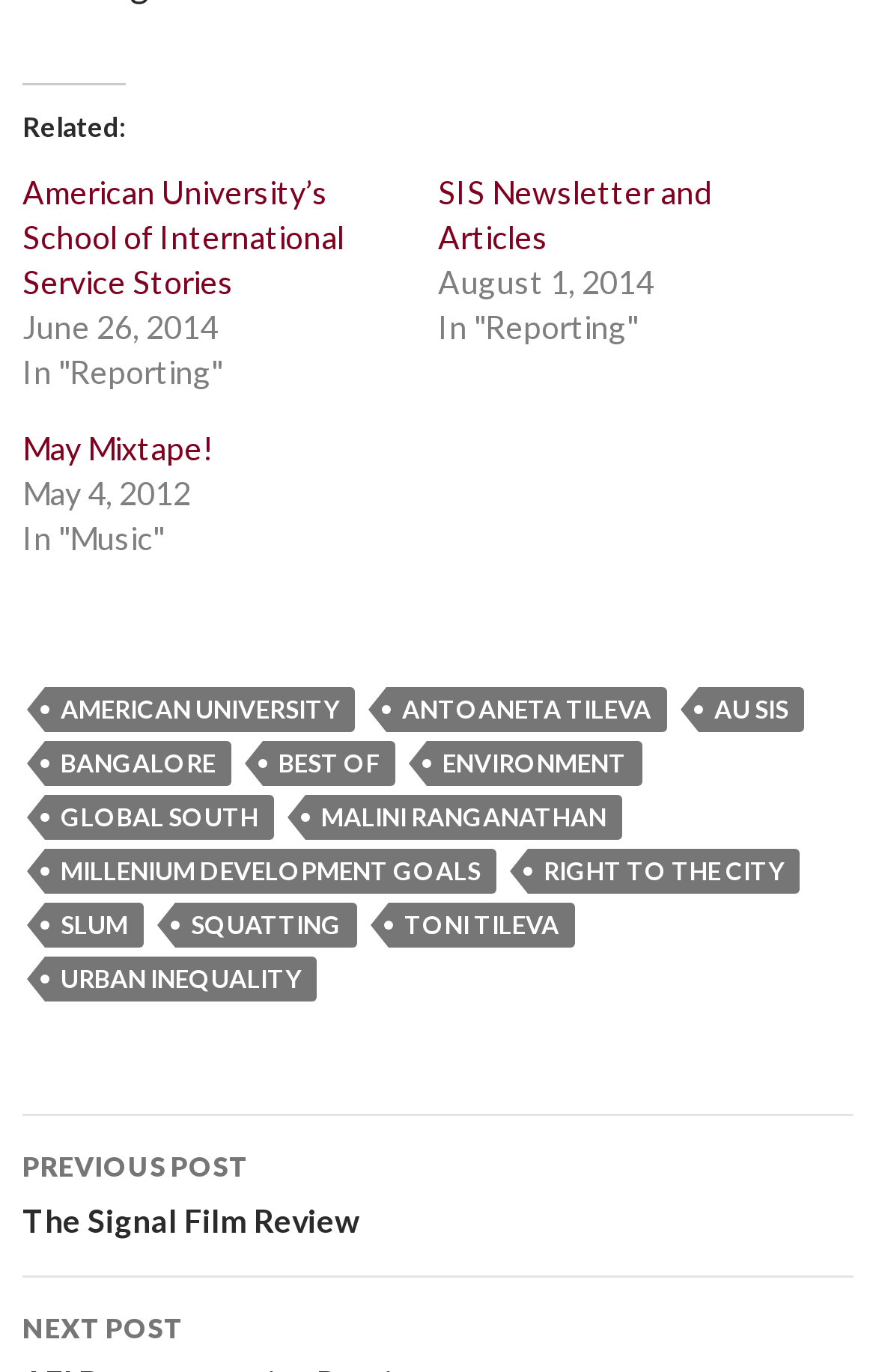Identify the bounding box coordinates for the UI element described as follows: About Us. Use the format (top-left x, top-left y, bottom-right x, bottom-right y) and ensure all values are floating point numbers between 0 and 1.

None